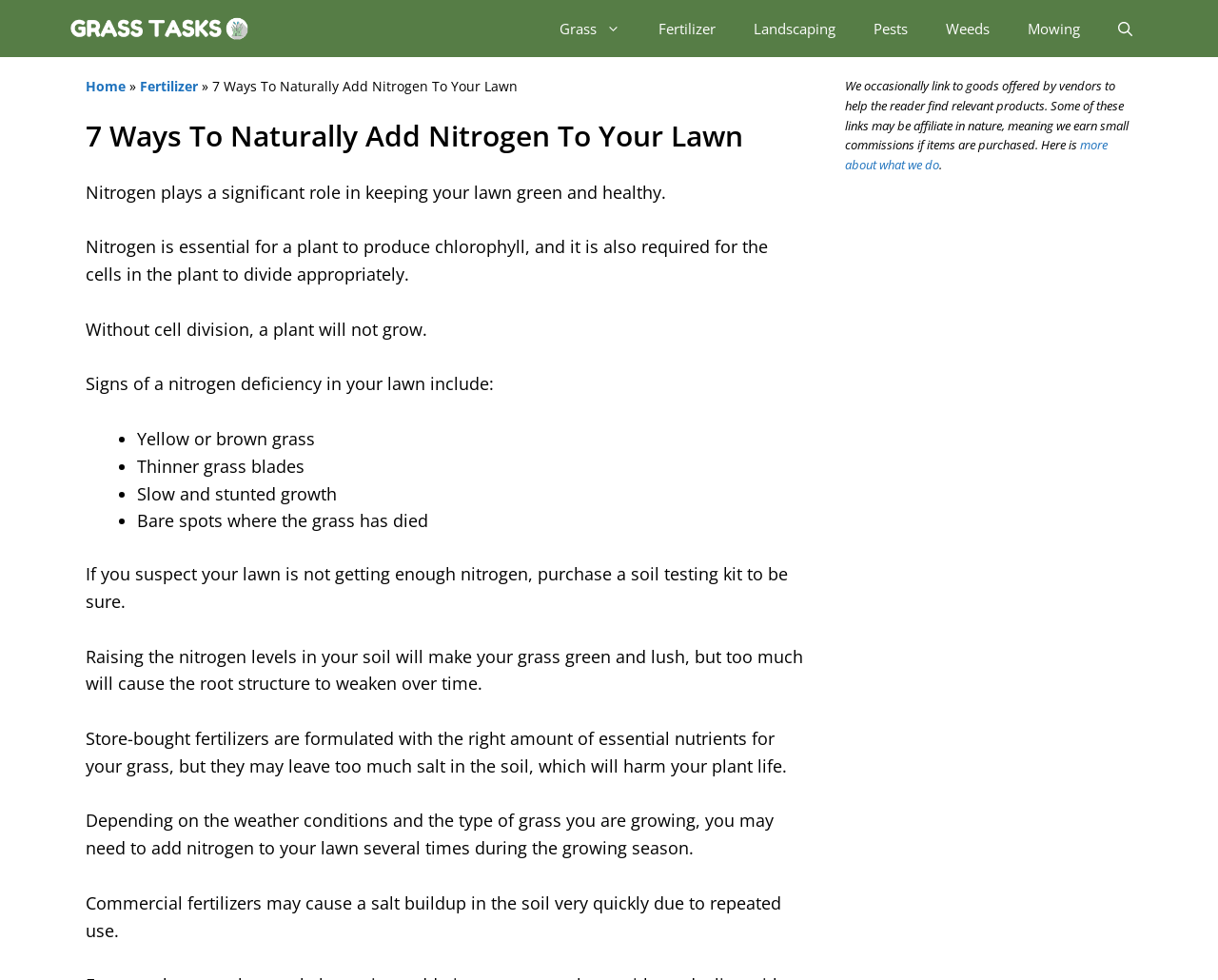Point out the bounding box coordinates of the section to click in order to follow this instruction: "Click on the 'Home' link".

[0.07, 0.079, 0.103, 0.097]